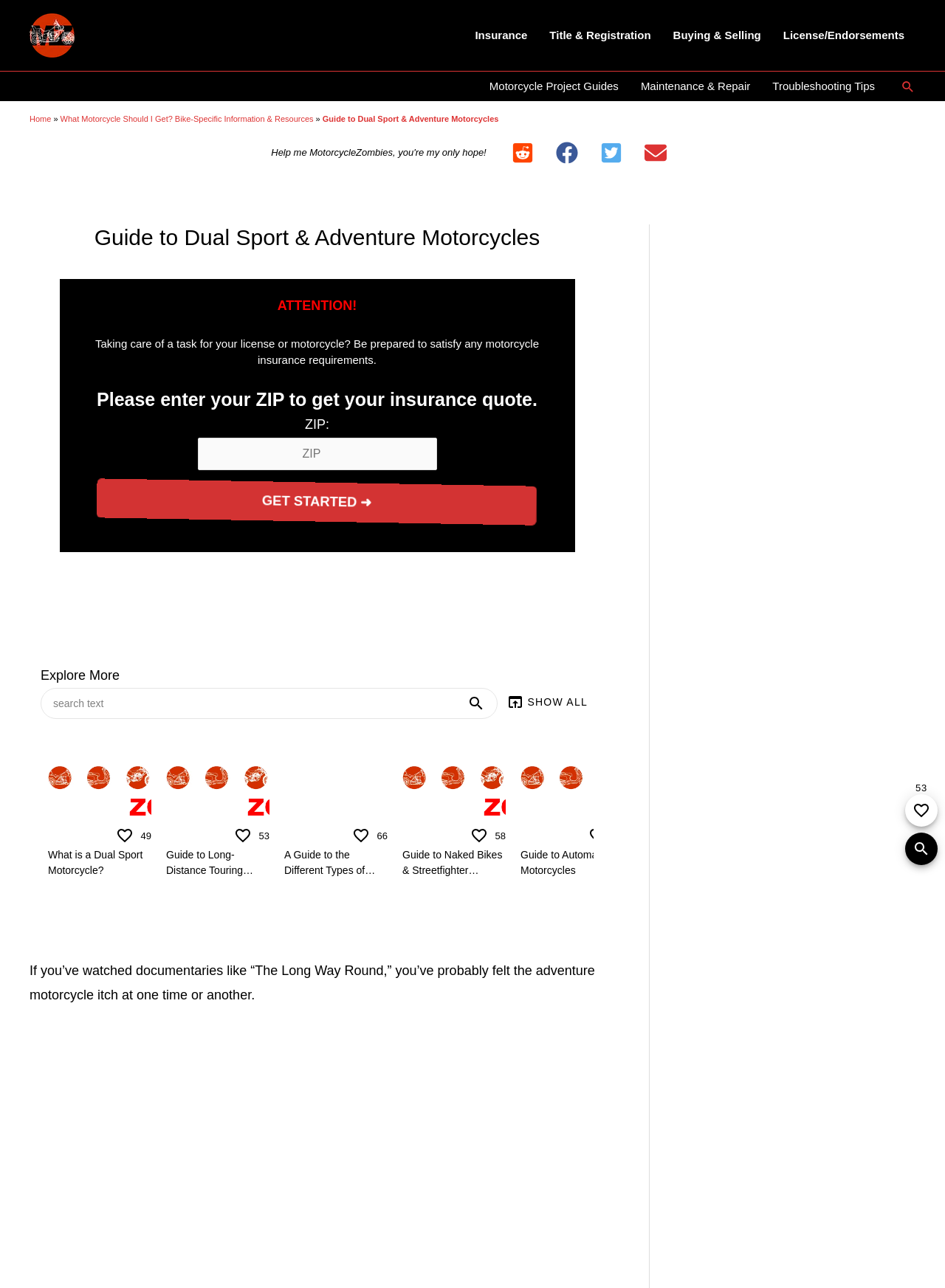Please give a succinct answer to the question in one word or phrase:
What type of motorcycles is the webpage about?

Dual Sport & Adventure Motorcycles